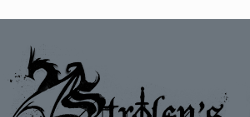What is the theme of the website?
Refer to the image and provide a one-word or short phrase answer.

Fantastical adventure and creativity